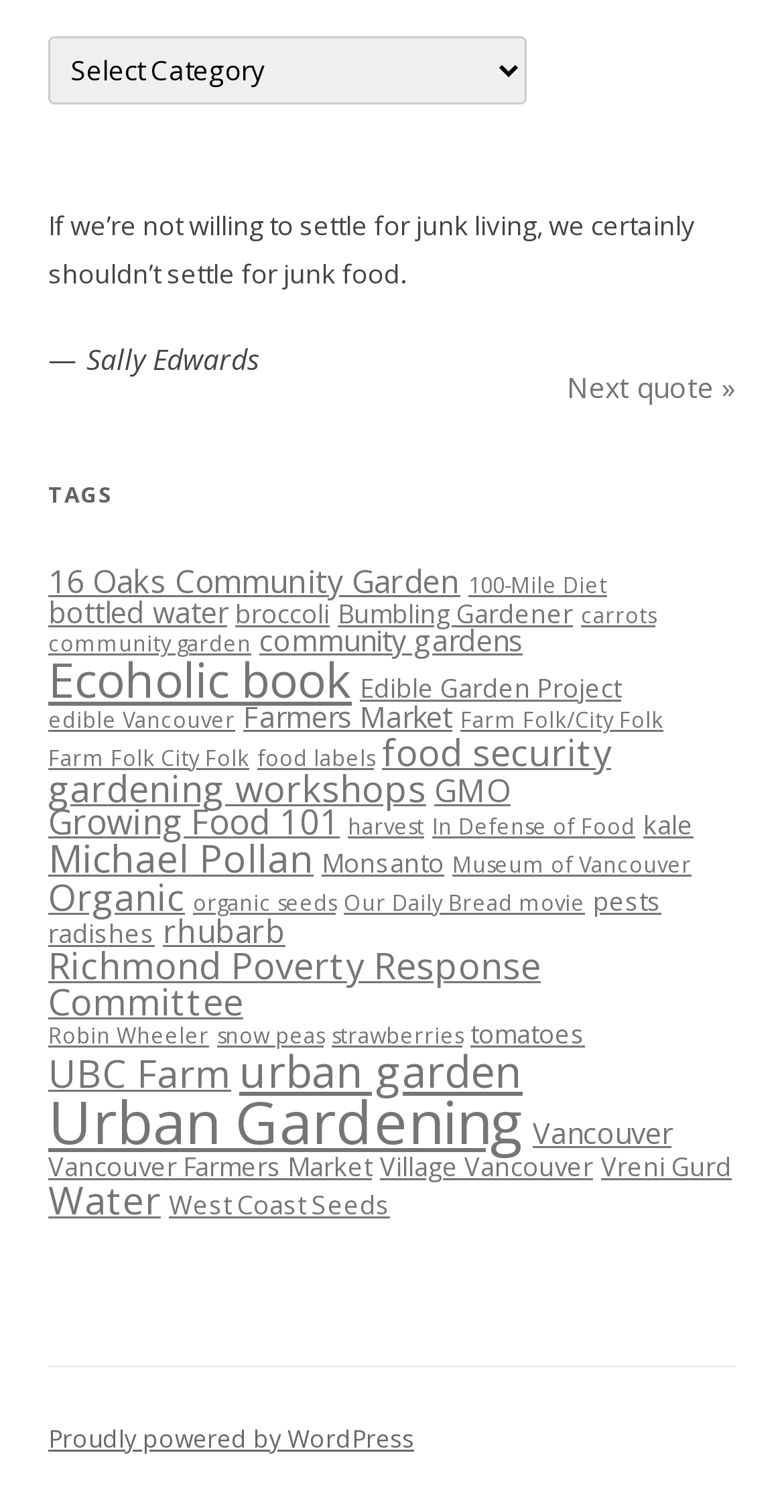Please provide a comprehensive answer to the question below using the information from the image: How many tags are listed?

The webpage lists various tags, and by counting the number of links under the 'TAGS' heading, I found that there are 43 tags listed.